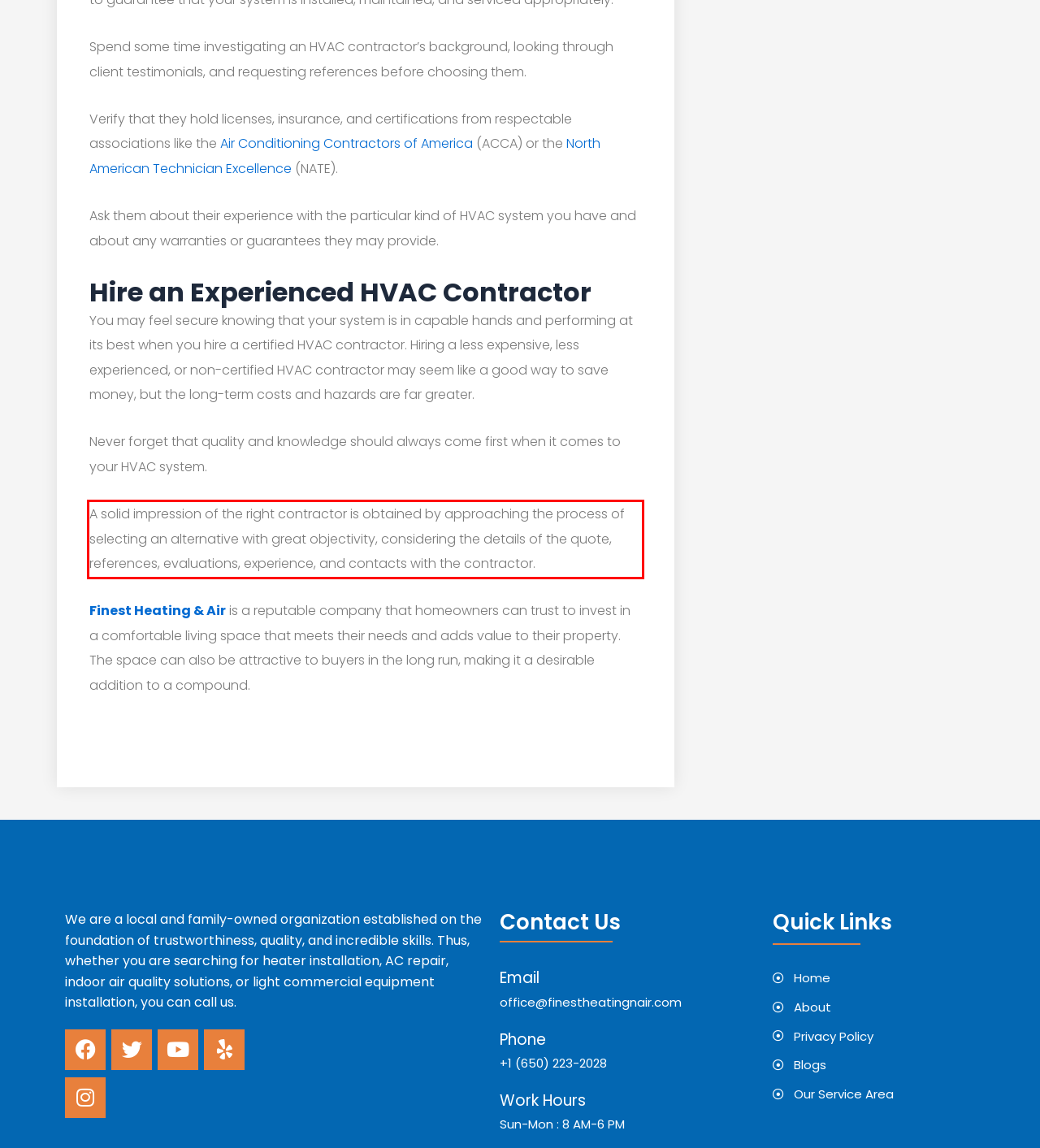Given a screenshot of a webpage, locate the red bounding box and extract the text it encloses.

A solid impression of the right contractor is obtained by approaching the process of selecting an alternative with great objectivity, considering the details of the quote, references, evaluations, experience, and contacts with the contractor.